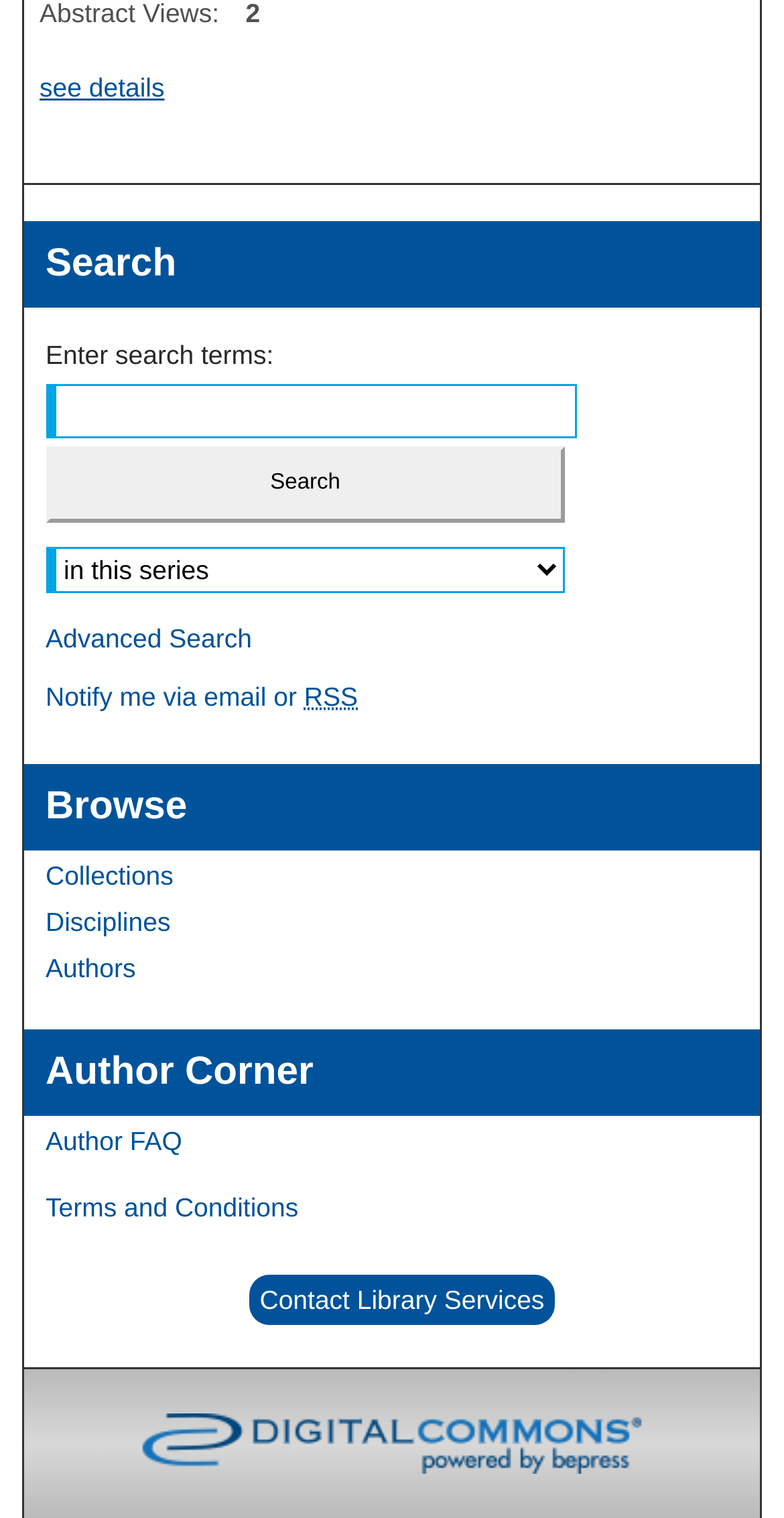Pinpoint the bounding box coordinates for the area that should be clicked to perform the following instruction: "Search for something".

[0.058, 0.208, 0.736, 0.244]